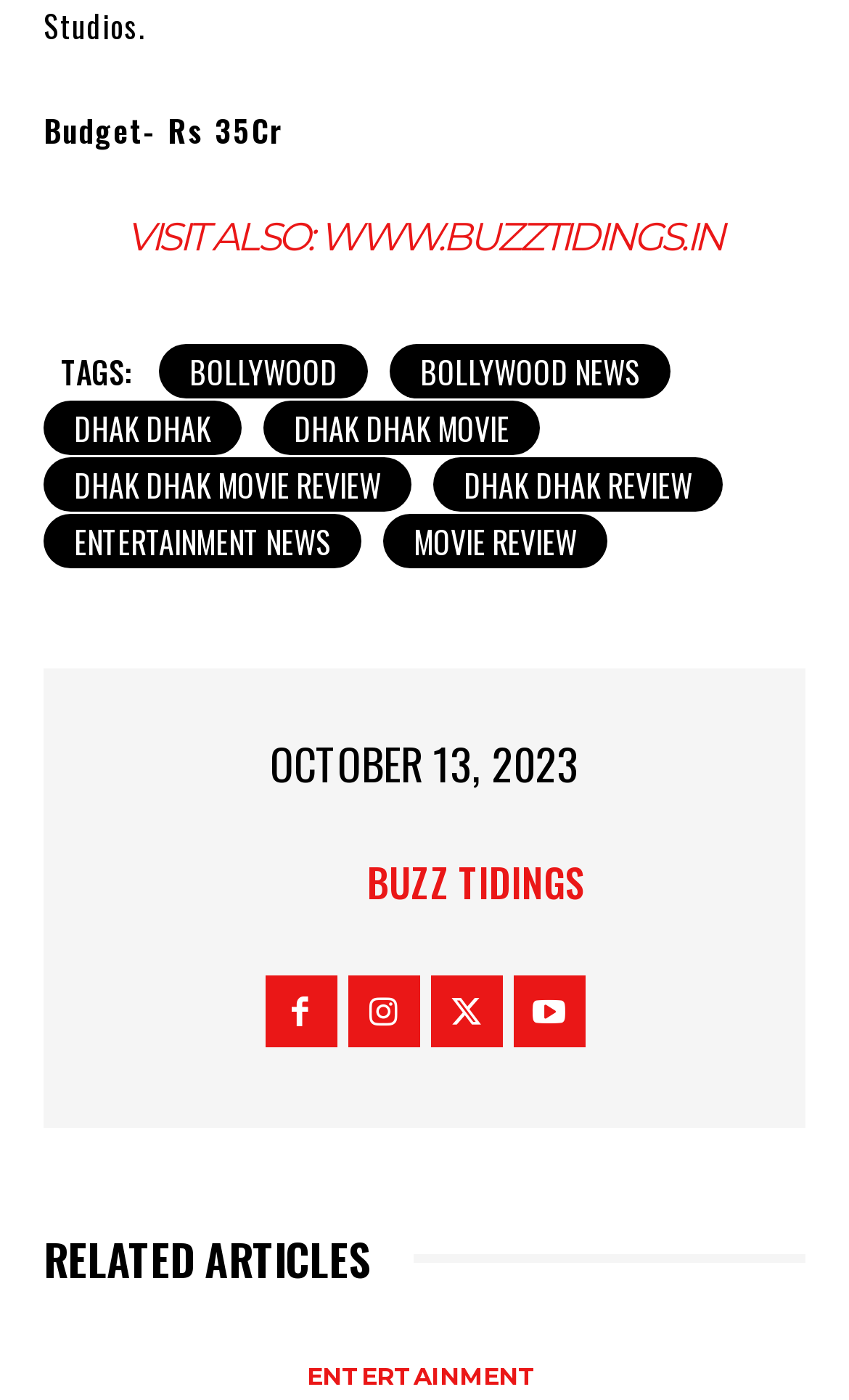Given the element description "Dhak Dhak Movie" in the screenshot, predict the bounding box coordinates of that UI element.

[0.31, 0.286, 0.636, 0.325]